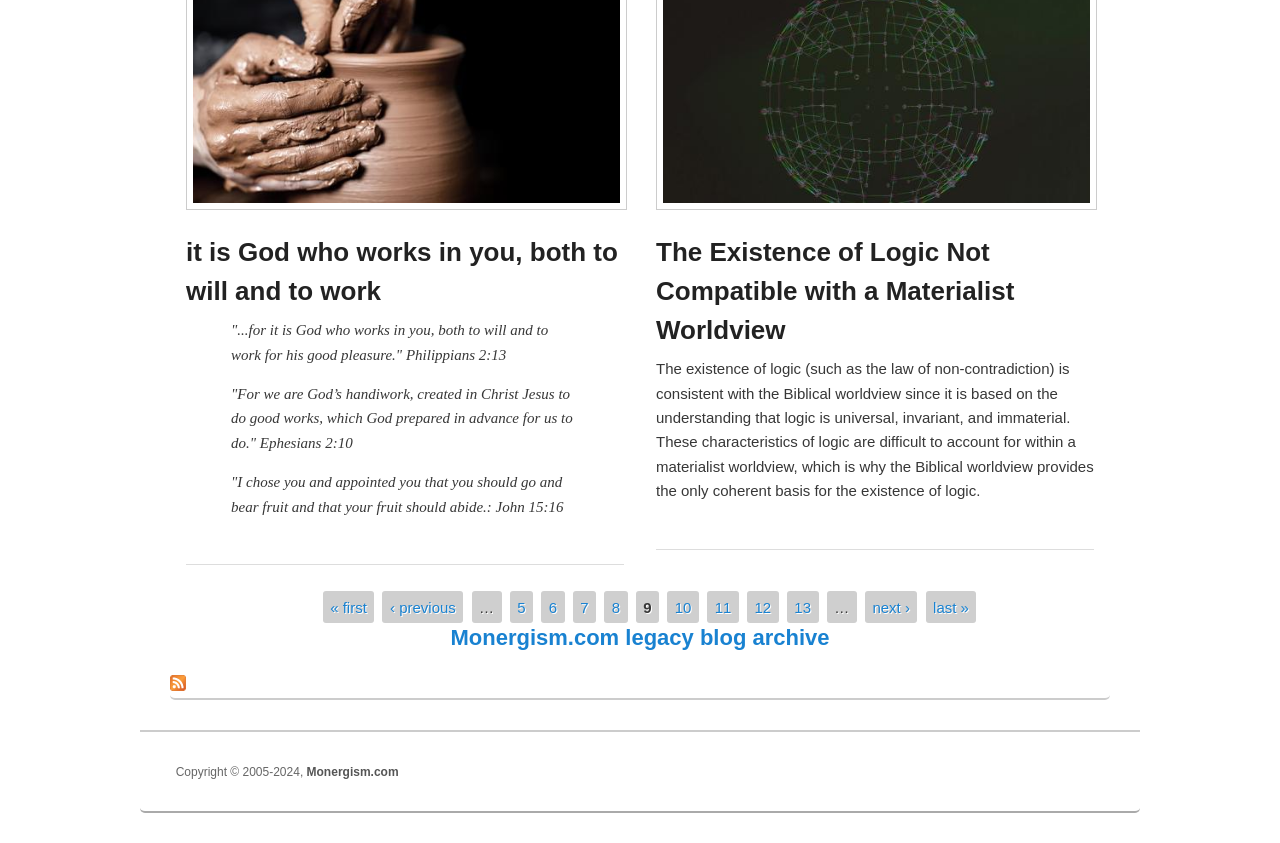Determine the bounding box coordinates of the target area to click to execute the following instruction: "click the link to read 'it is God who works in you, both to will and to work'."

[0.145, 0.281, 0.483, 0.362]